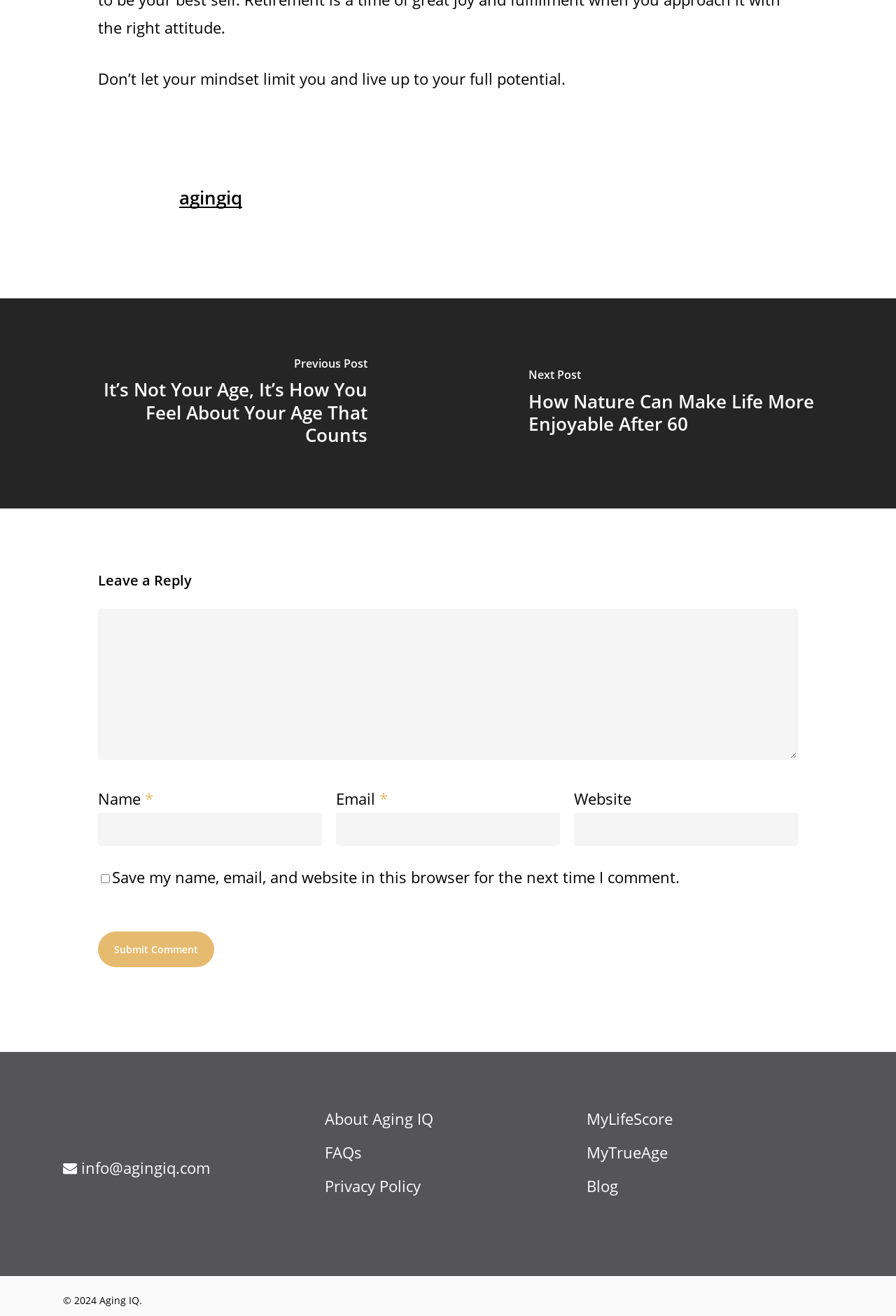Identify the bounding box coordinates of the region I need to click to complete this instruction: "Click the 'agingiq' link".

[0.2, 0.141, 0.27, 0.159]